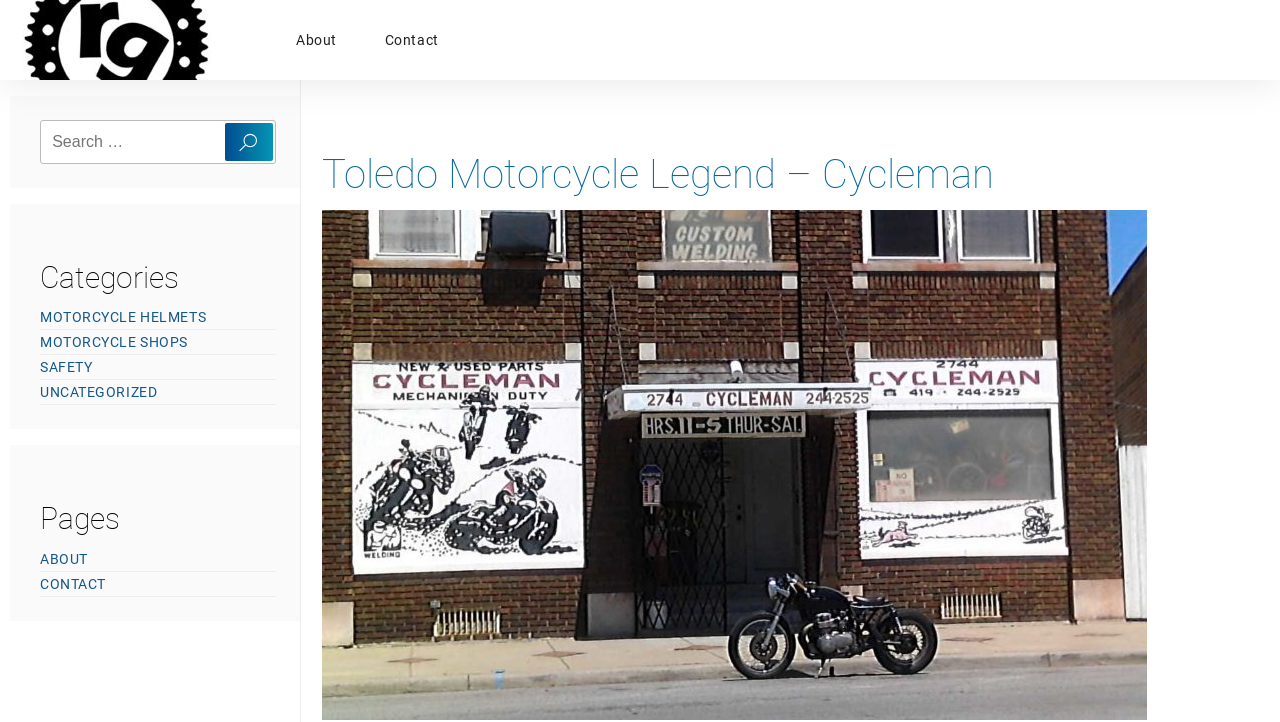How many categories are listed?
Refer to the image and offer an in-depth and detailed answer to the question.

The categories are listed under the 'Categories' heading, and there are four links listed: 'MOTORCYCLE HELMETS', 'MOTORCYCLE SHOPS', 'SAFETY', and 'UNCATEGORIZED'.